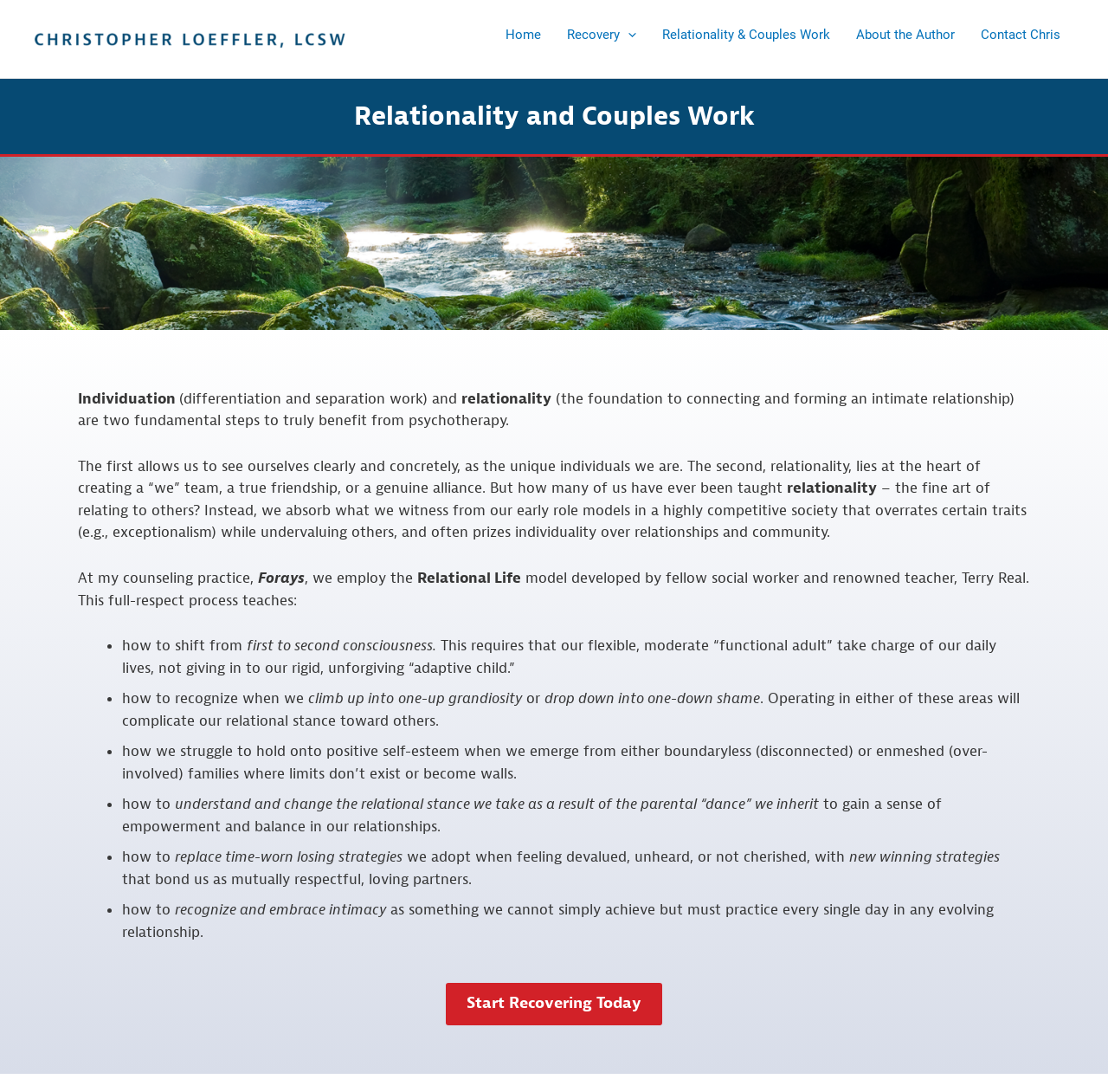What is the profession of Christopher Loeffler?
Answer the question with a thorough and detailed explanation.

Based on the webpage, Christopher Loeffler is a Psychotherapist in Denver, which is mentioned in the navigation links and the content of the webpage.